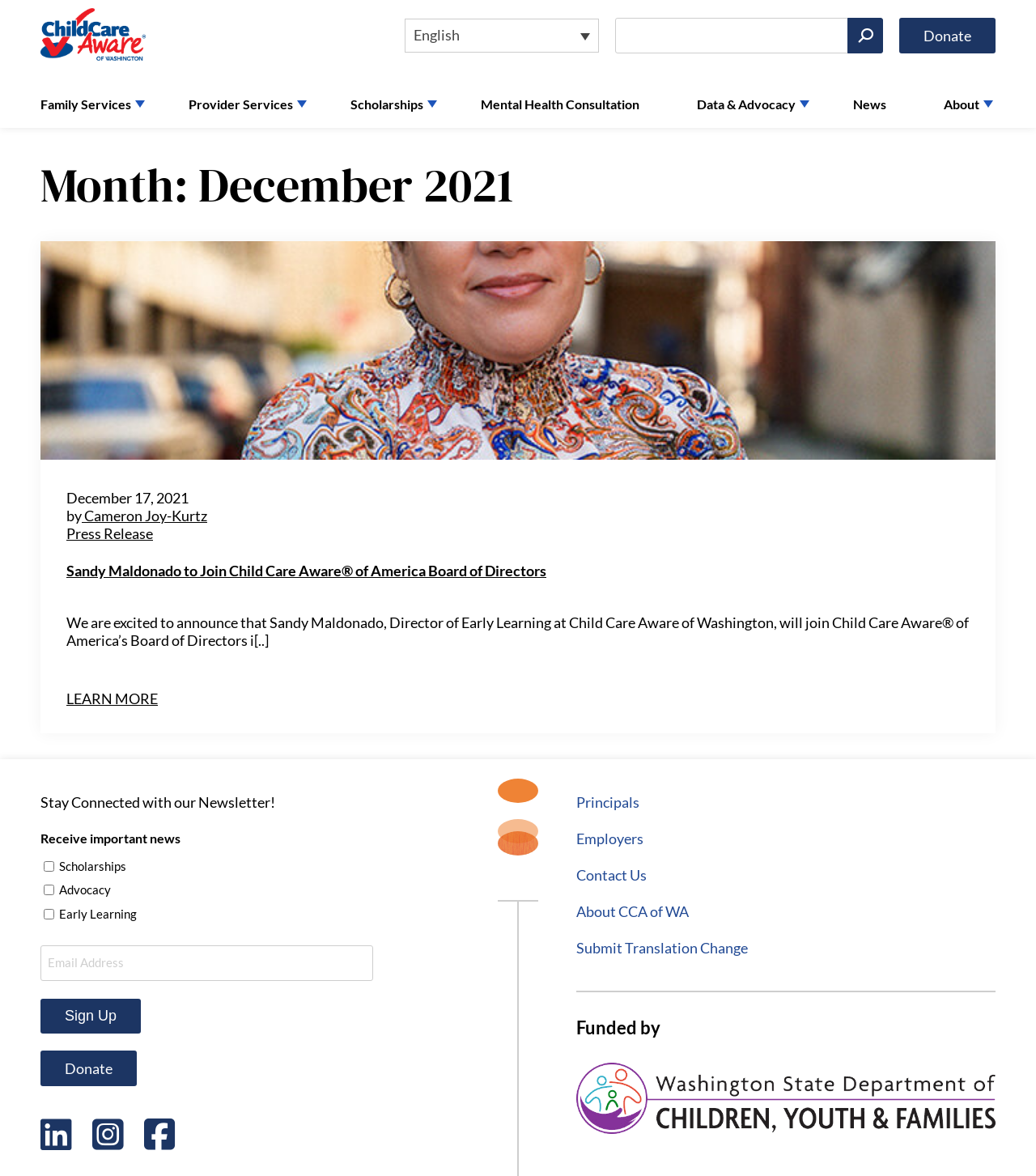What social media platforms does the organization have?
Based on the image, provide a one-word or brief-phrase response.

Linkedin, Instagram, Facebook